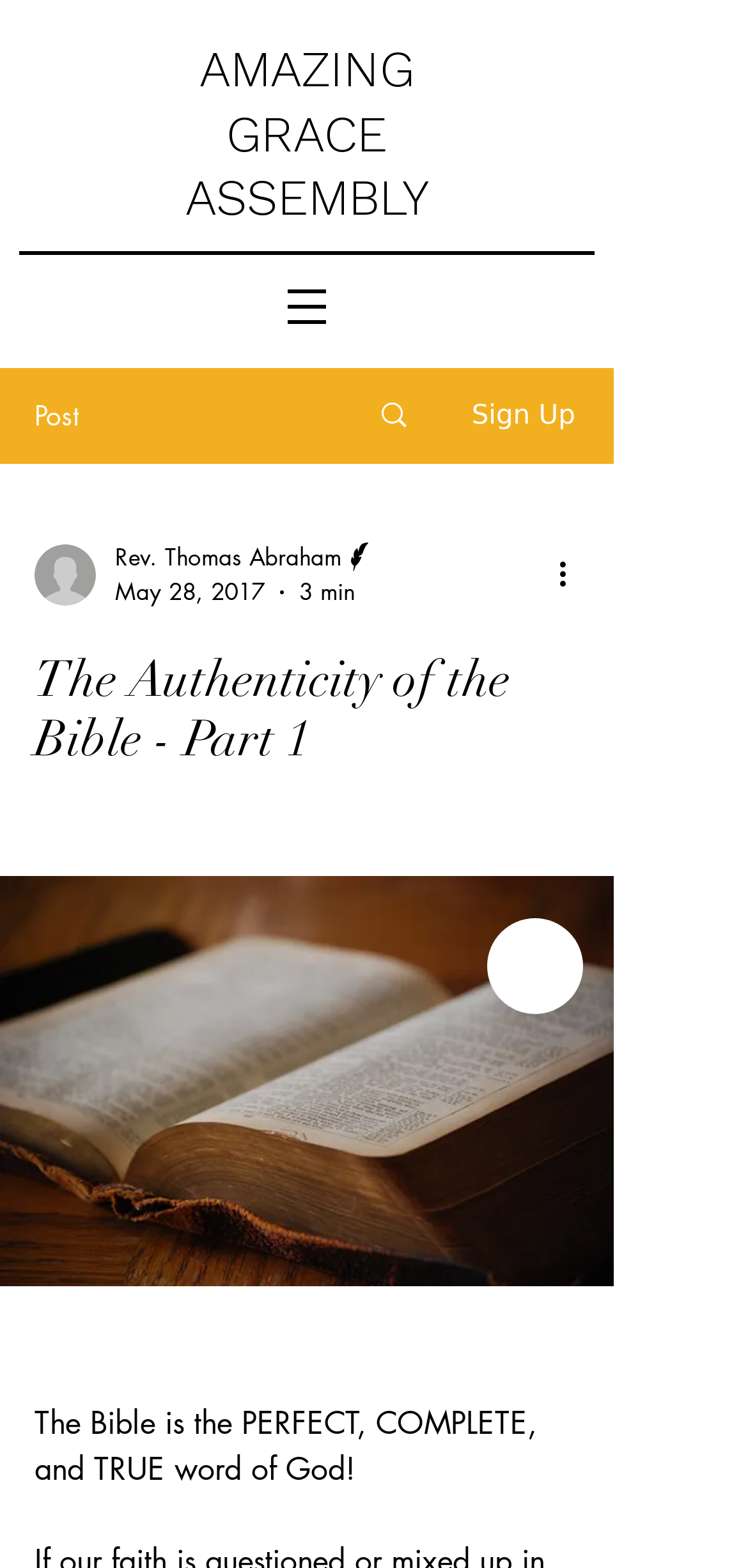Who is the writer of the article?
Please provide a detailed and thorough answer to the question.

The writer's picture and name can be found on the right side of the webpage, which is 'Rev. Thomas Abraham'. The writer's title is also mentioned as 'Writer'.